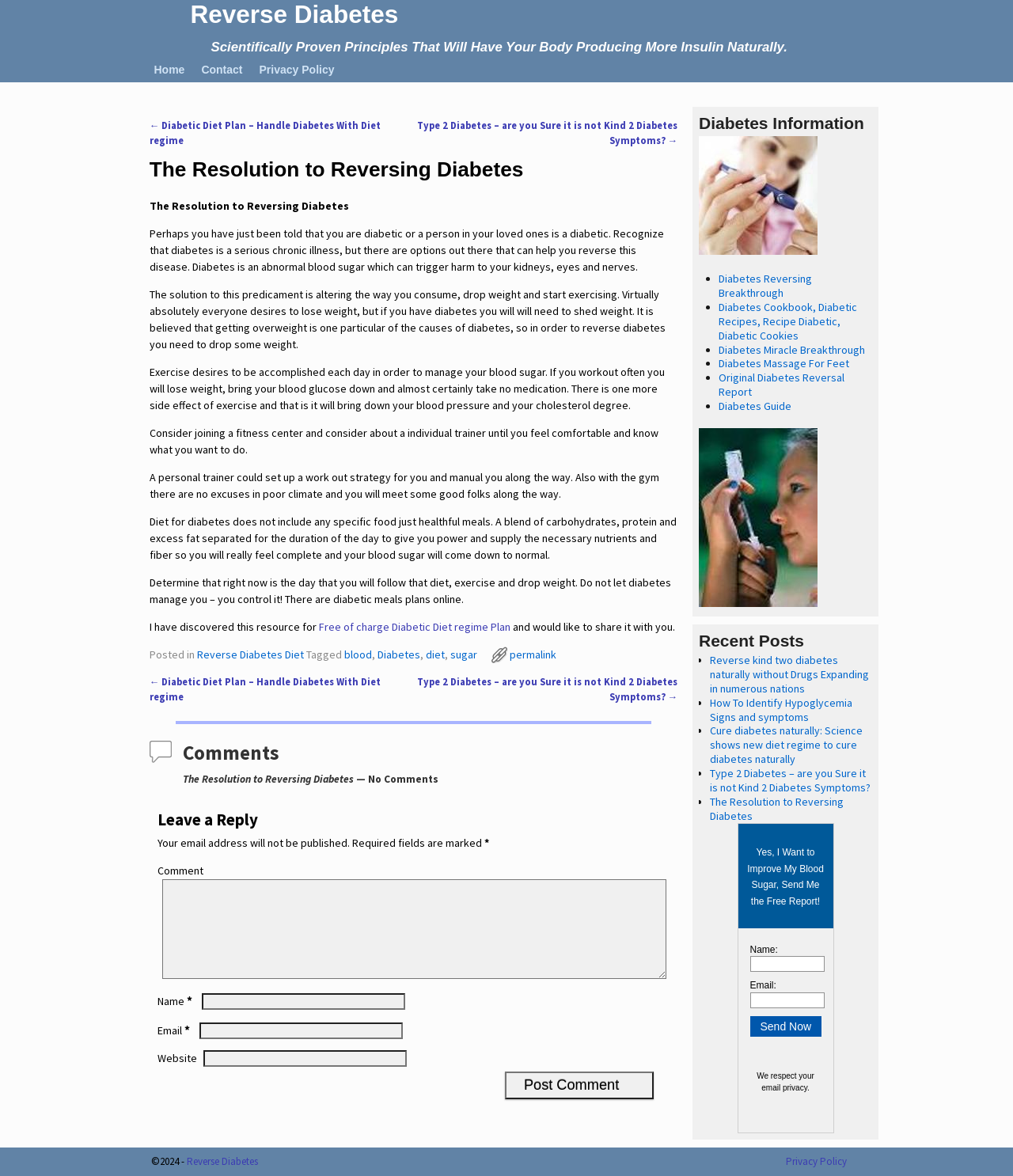What is the theme of the images on the webpage?
Give a single word or phrase answer based on the content of the image.

Diabetes reversal